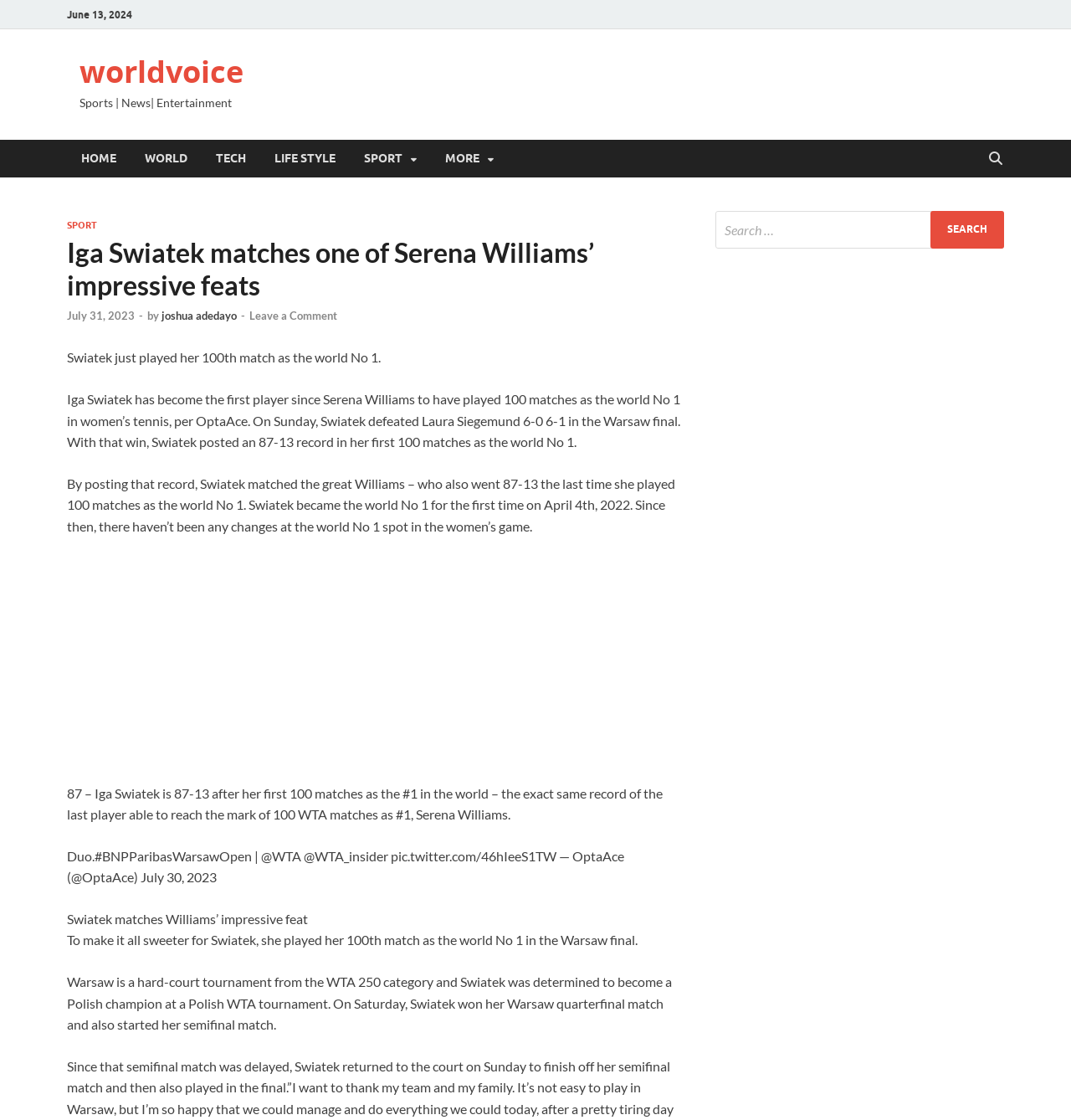Specify the bounding box coordinates of the area to click in order to follow the given instruction: "Search for something."

[0.668, 0.188, 0.938, 0.222]